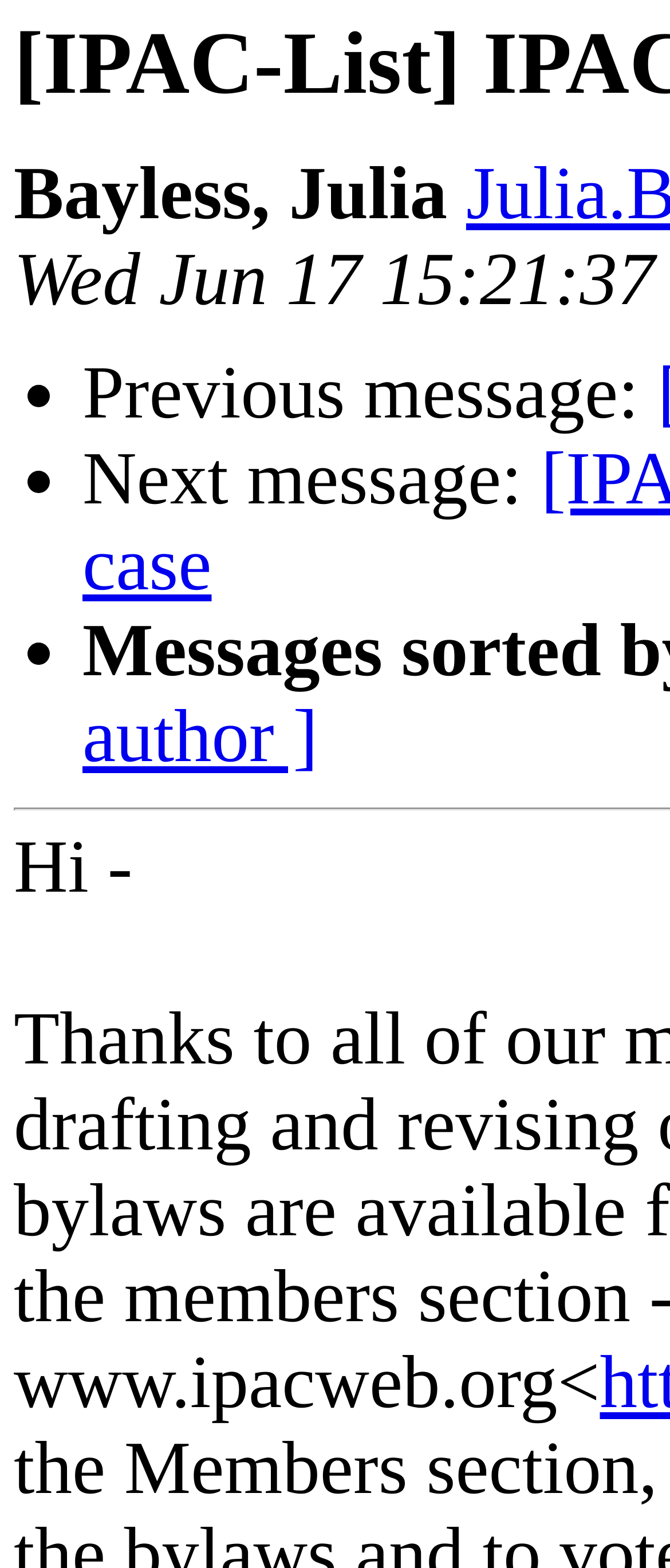Please extract the title of the webpage.

[IPAC-List] IPAC Bylaws!